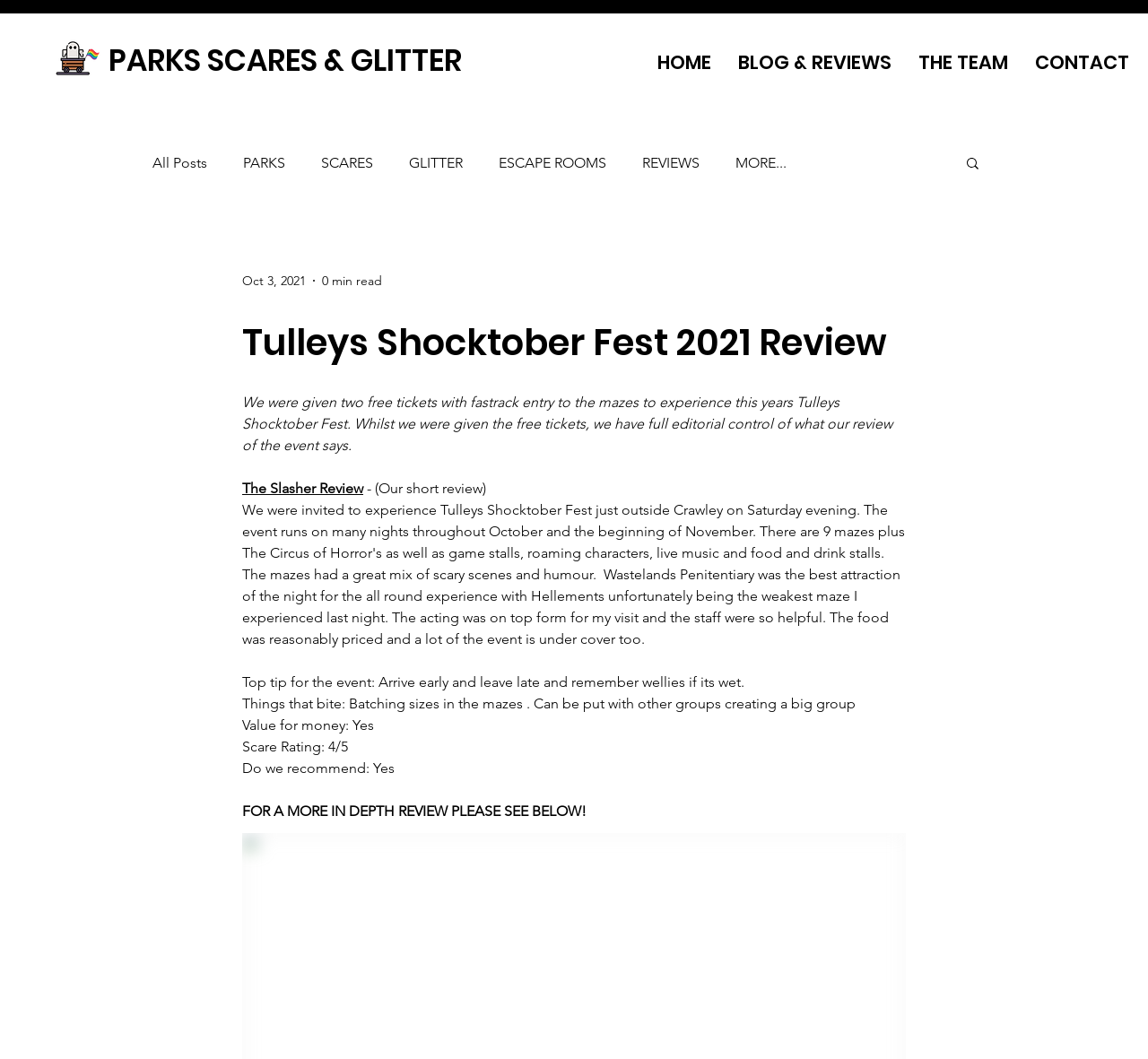Identify the main heading of the webpage and provide its text content.

Tulleys Shocktober Fest 2021 Review